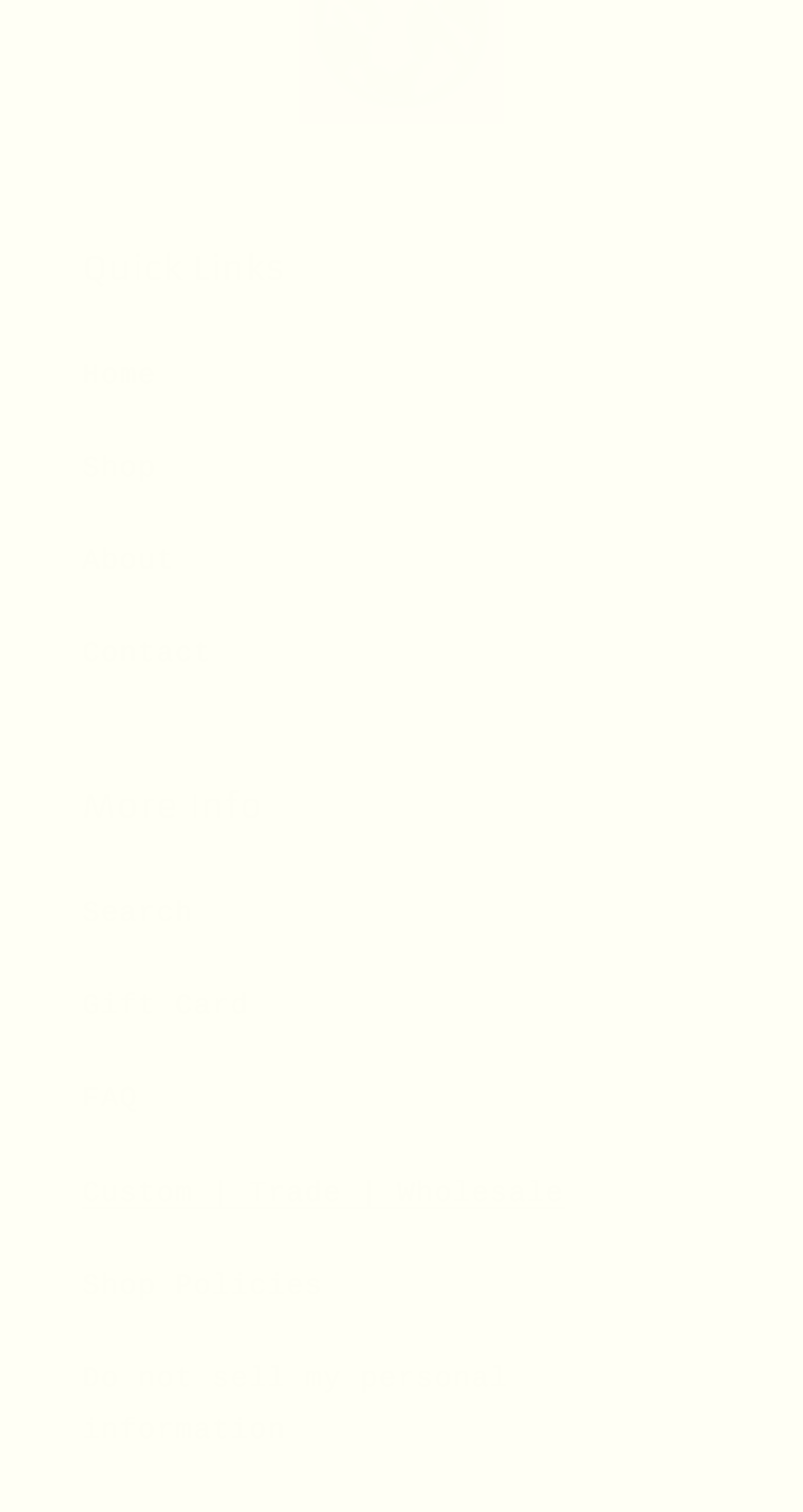Answer the following query with a single word or phrase:
What is the last link on the webpage?

Do not sell my personal information